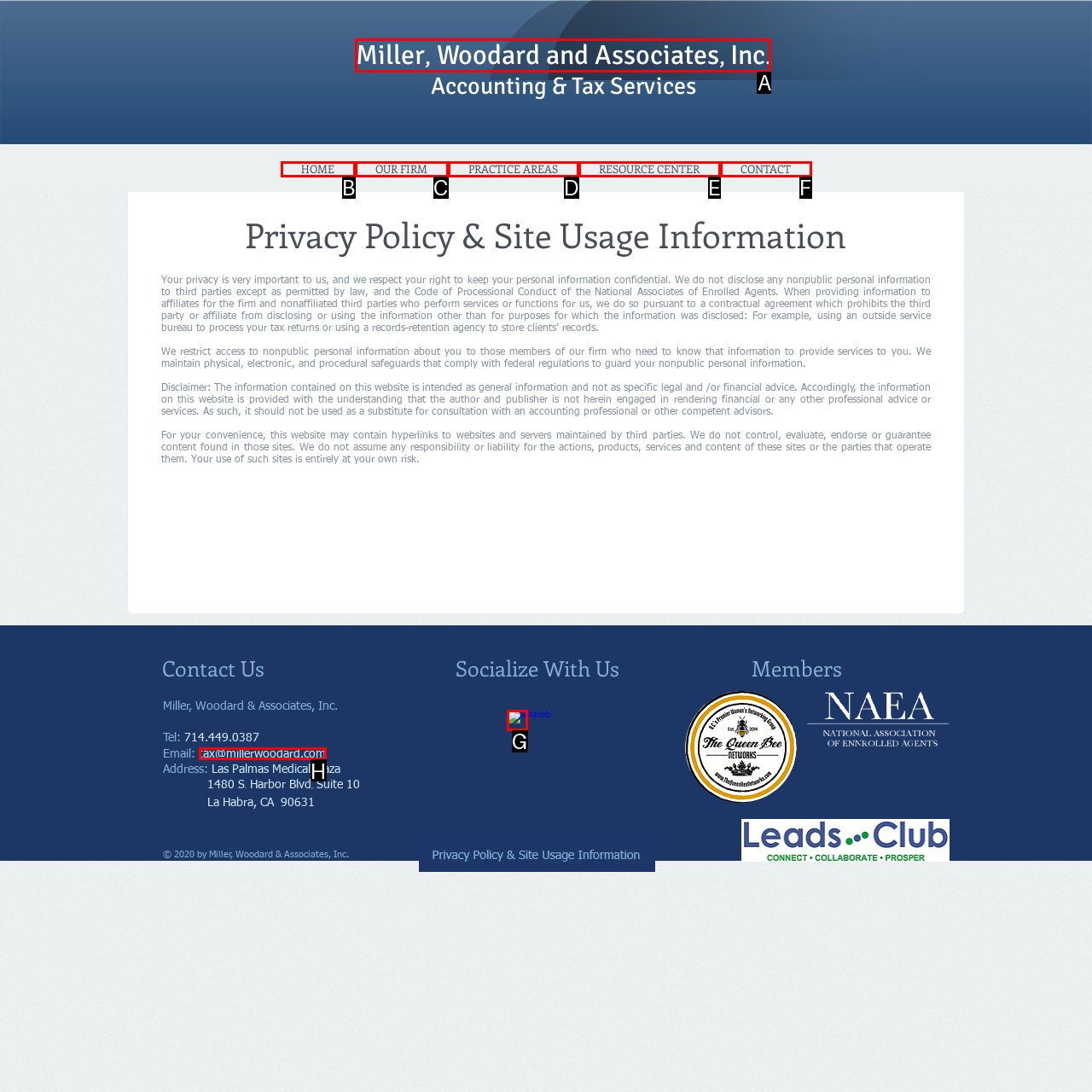Tell me which one HTML element best matches the description: Get A Free Quotation
Answer with the option's letter from the given choices directly.

None